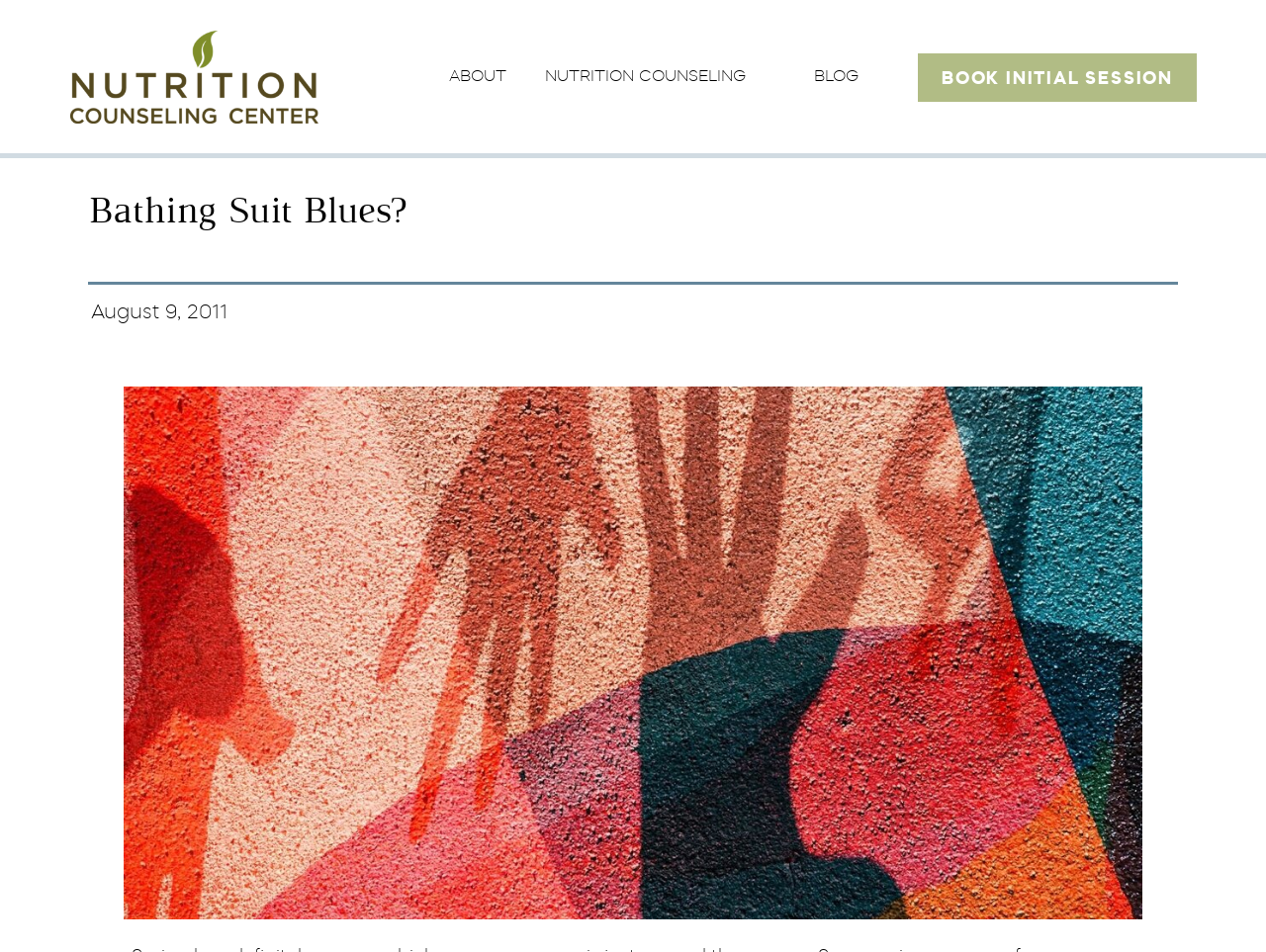Provide a one-word or one-phrase answer to the question:
What is the title of the blog post?

Bathing Suit Blues?